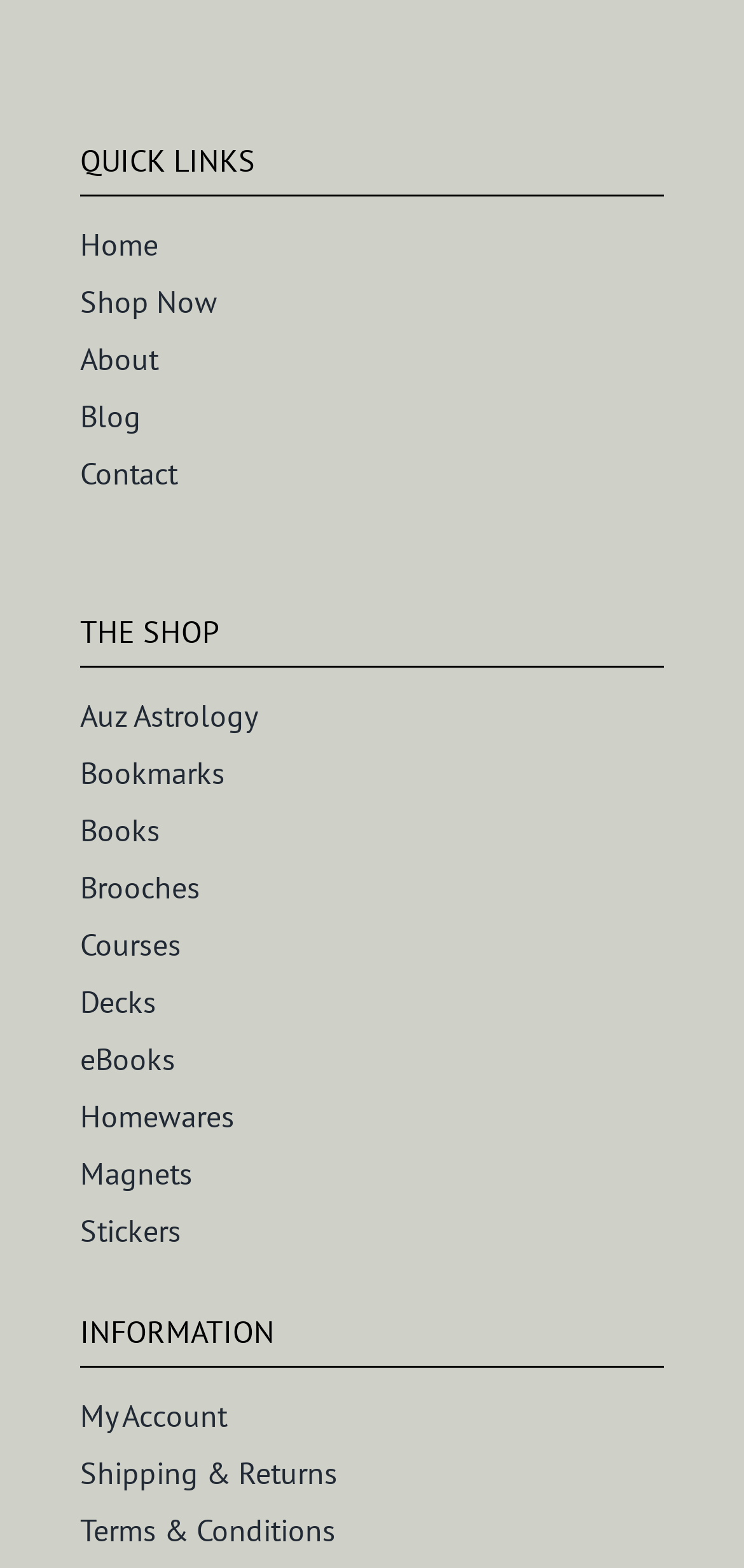Find the bounding box coordinates of the element's region that should be clicked in order to follow the given instruction: "read terms and conditions". The coordinates should consist of four float numbers between 0 and 1, i.e., [left, top, right, bottom].

[0.108, 0.957, 0.892, 0.994]